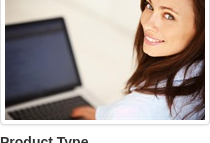Provide a brief response in the form of a single word or phrase:
What is the product type of the educational content?

ON DEMAND